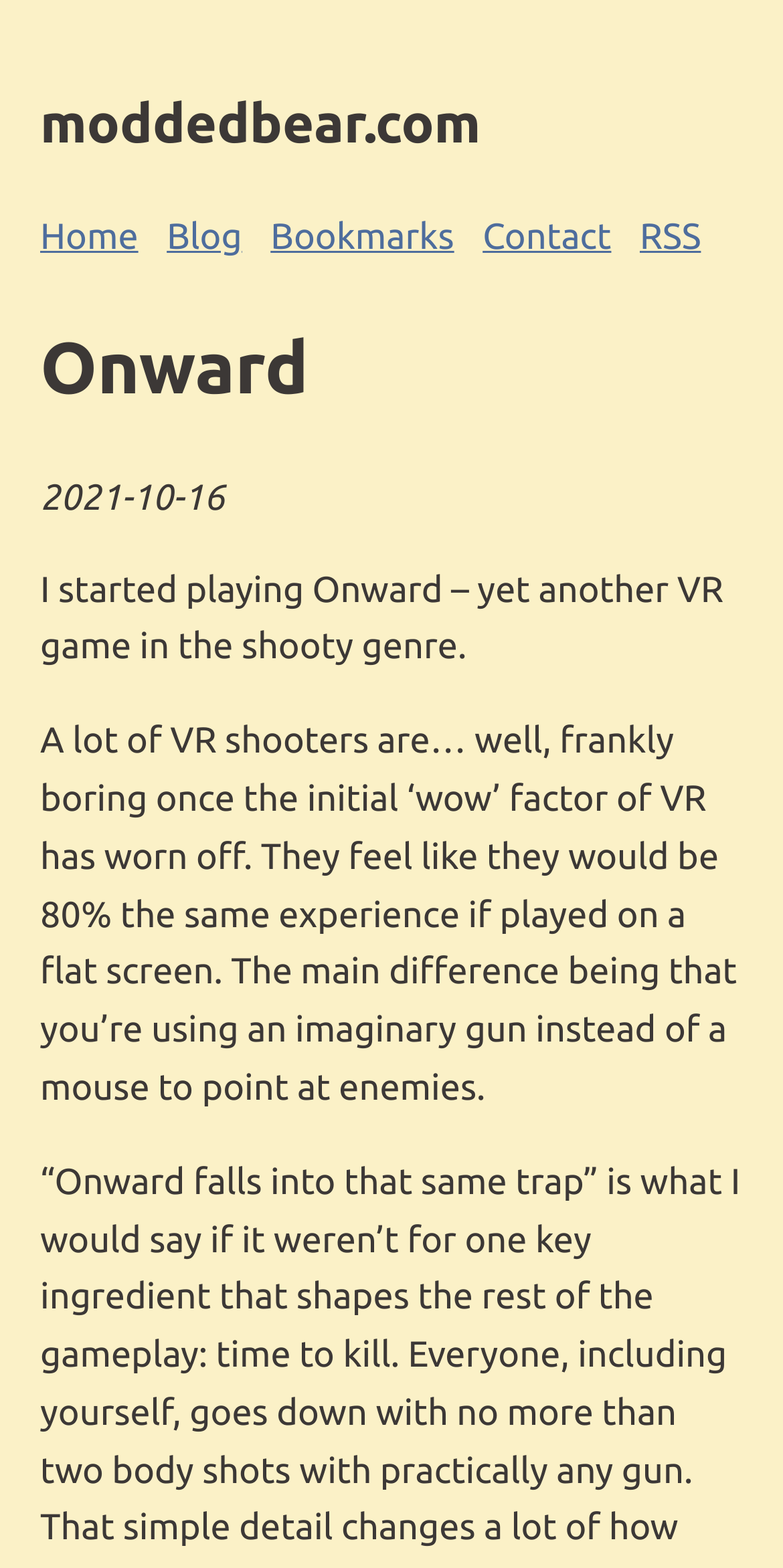When was the article published?
Could you answer the question in a detailed manner, providing as much information as possible?

The publication date can be found near the top of the webpage, where it says '2021-10-16' in a time element.